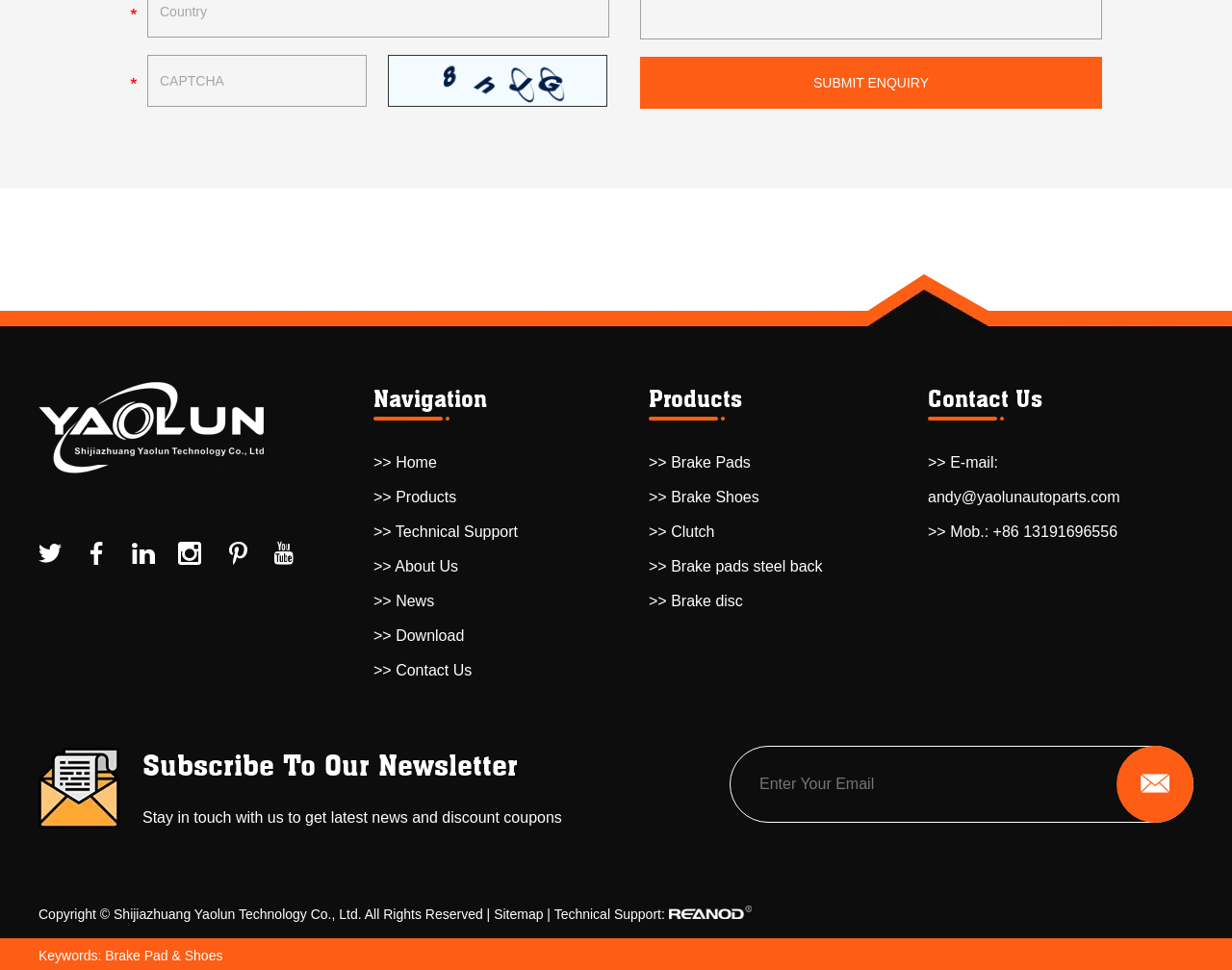Give a short answer to this question using one word or a phrase:
What is the email address for contact?

andy@yaolunautoparts.com